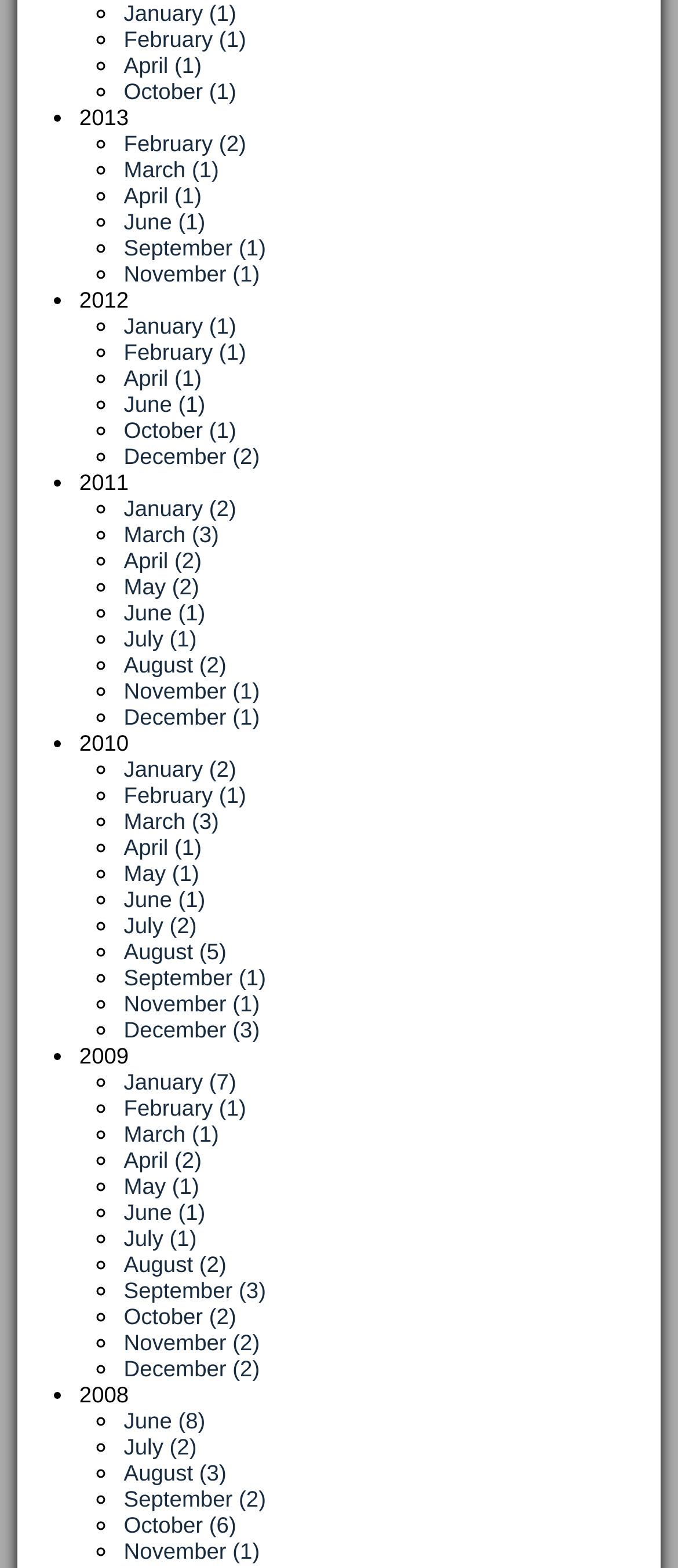Predict the bounding box coordinates of the area that should be clicked to accomplish the following instruction: "browse ACCESSORIES". The bounding box coordinates should consist of four float numbers between 0 and 1, i.e., [left, top, right, bottom].

None